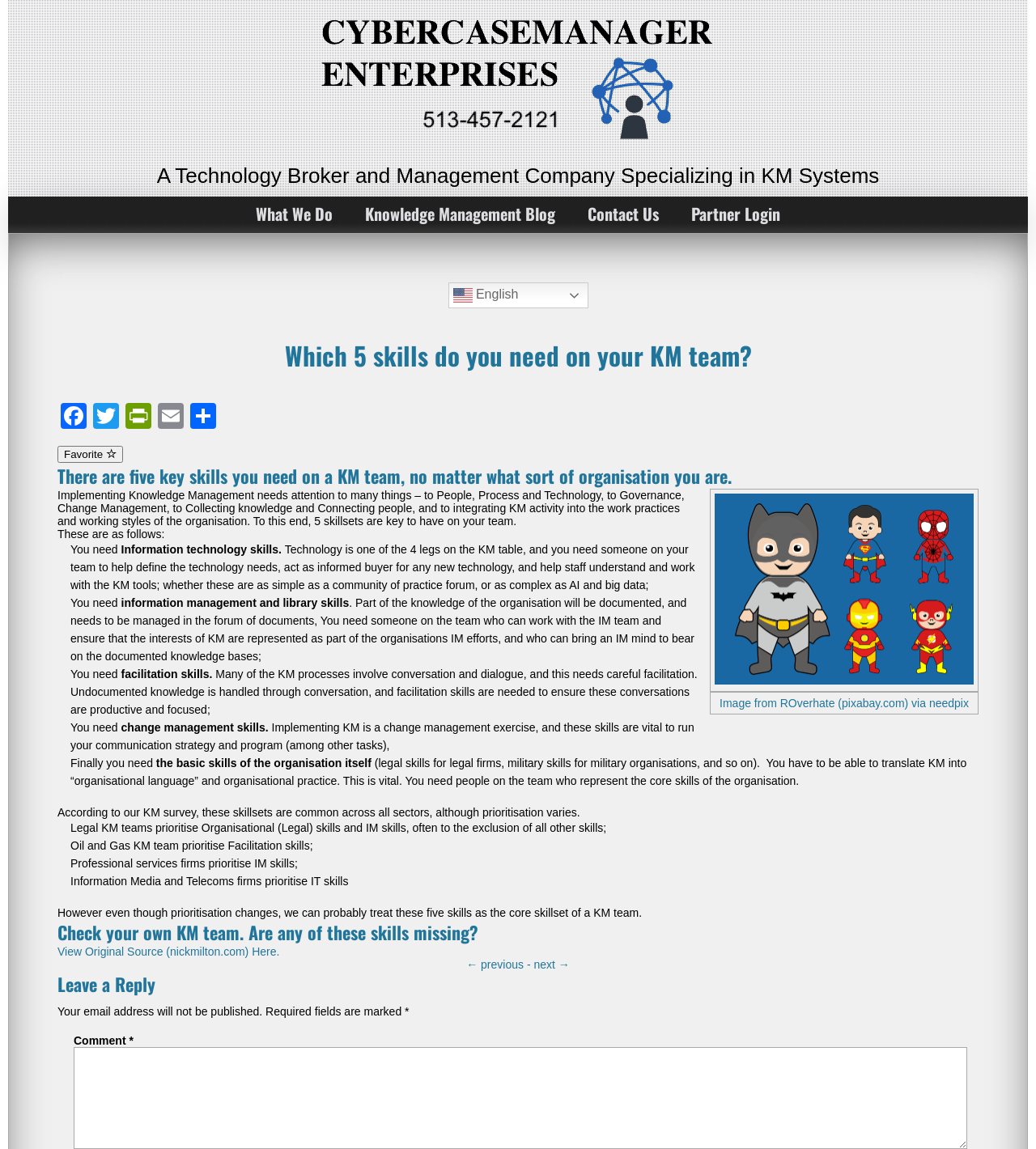Respond with a single word or phrase to the following question:
How many key skills are needed on a KM team?

5